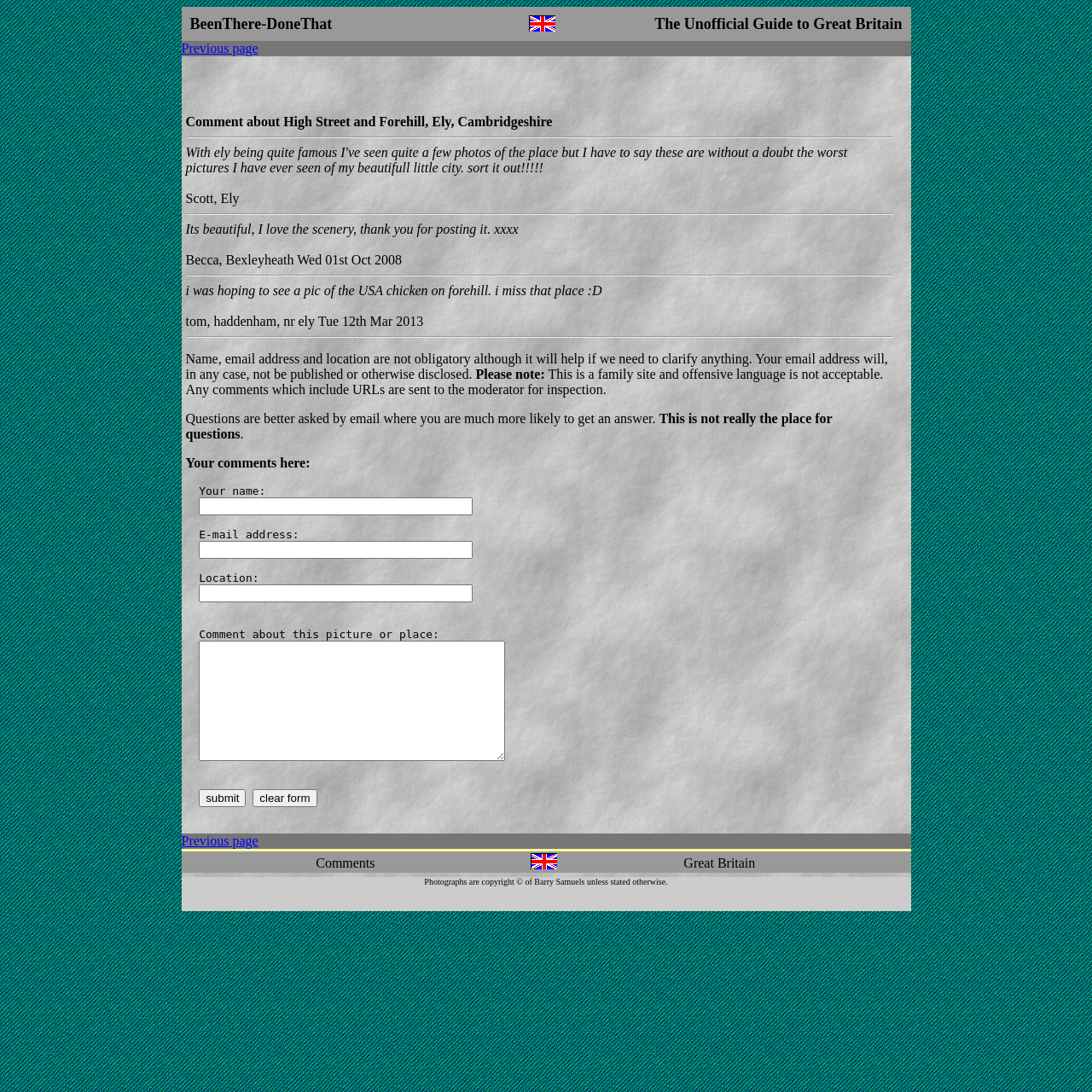Identify the bounding box coordinates of the HTML element based on this description: "parent_node: Your name: value="clear form"".

[0.231, 0.723, 0.29, 0.739]